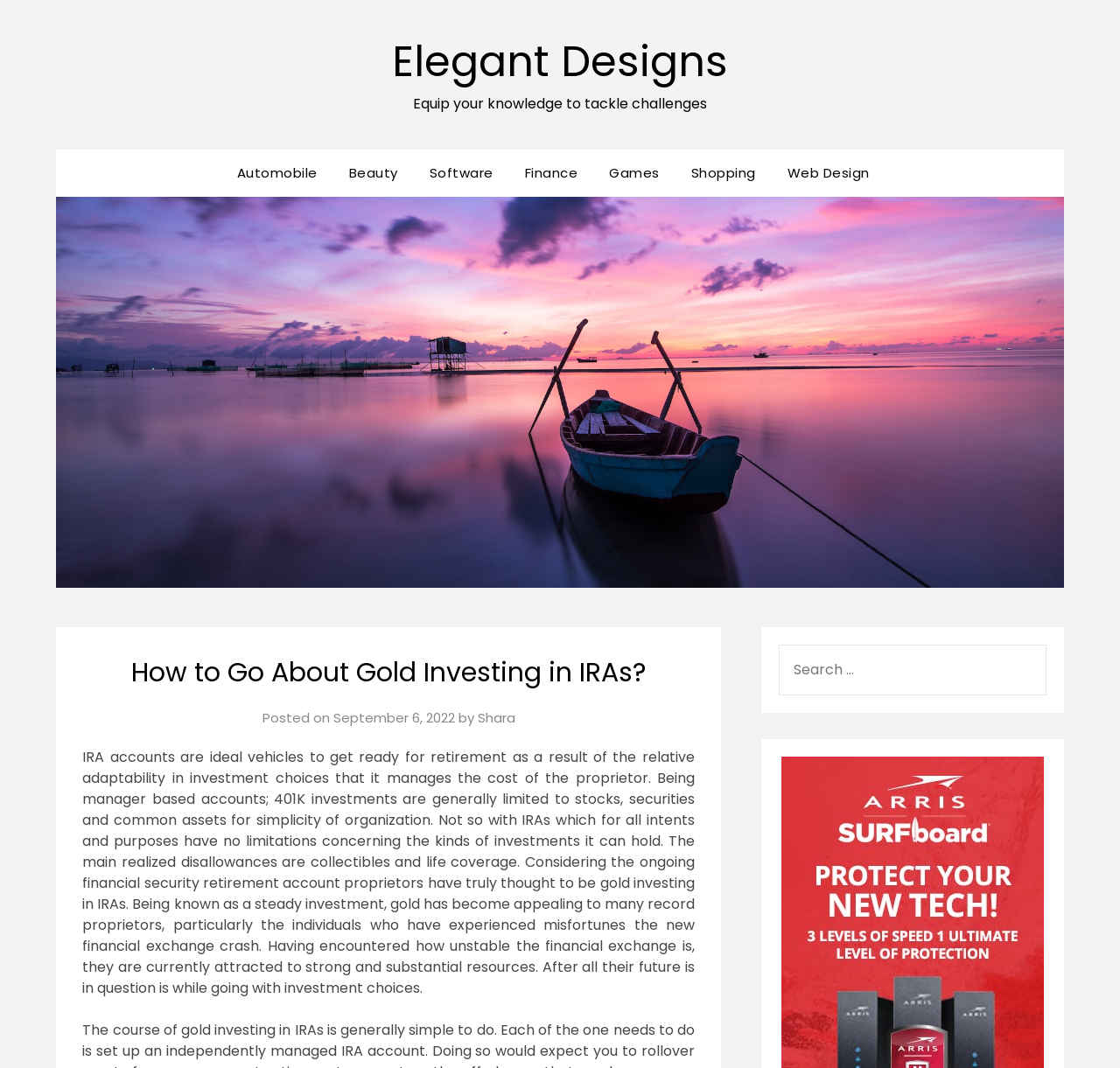Answer the question below with a single word or a brief phrase: 
What type of accounts are ideal for retirement?

IRA accounts